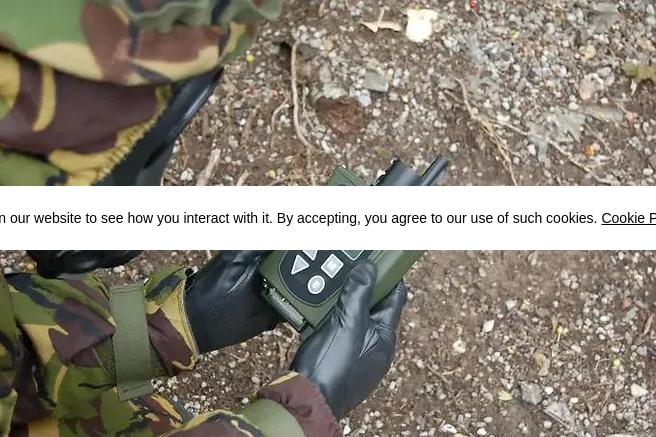Reply to the question below using a single word or brief phrase:
What is the environment depicted in the image?

an outdoor testing or operational environment